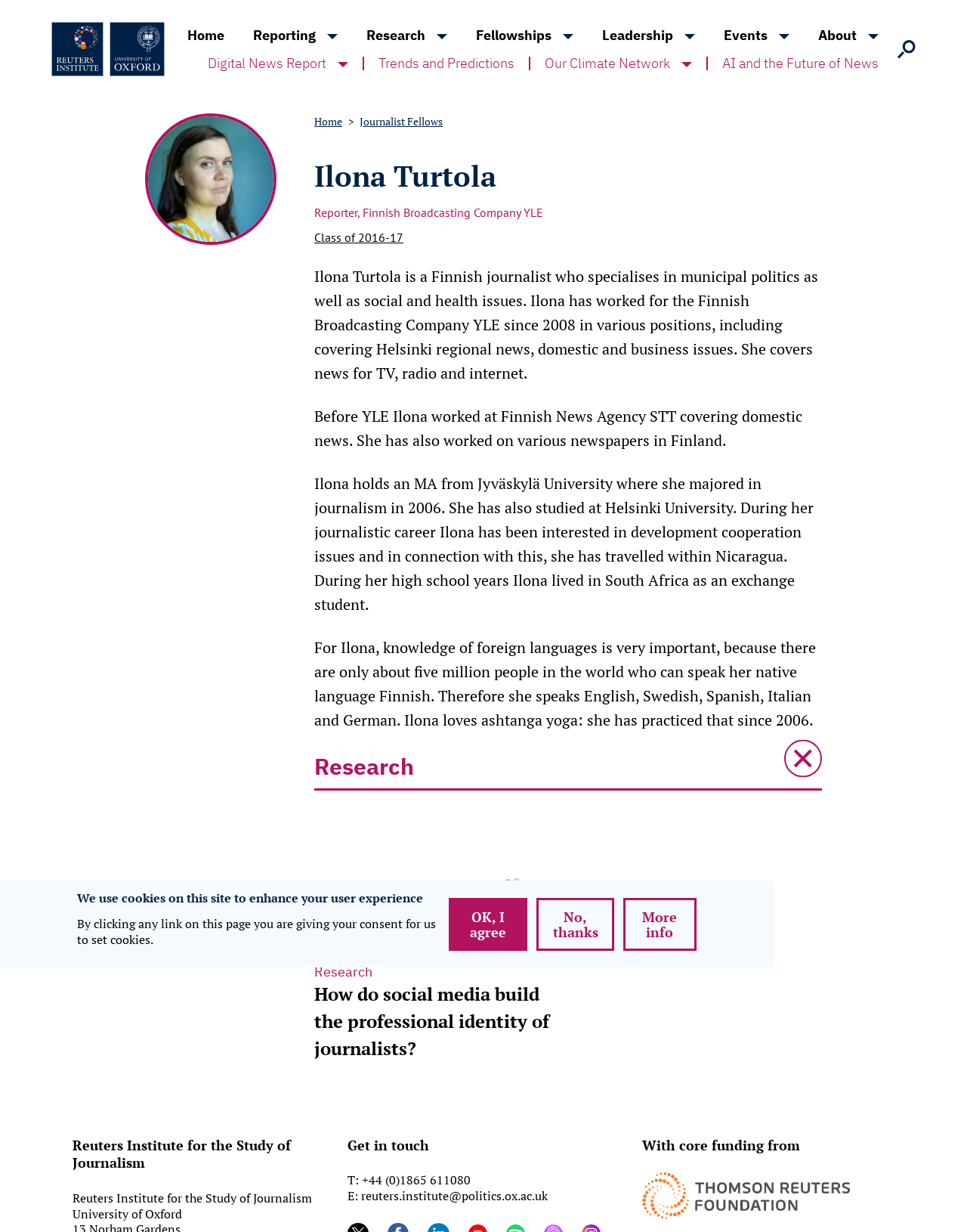What is the name of the university Ilona holds an MA from?
Respond to the question with a single word or phrase according to the image.

Jyväskylä University